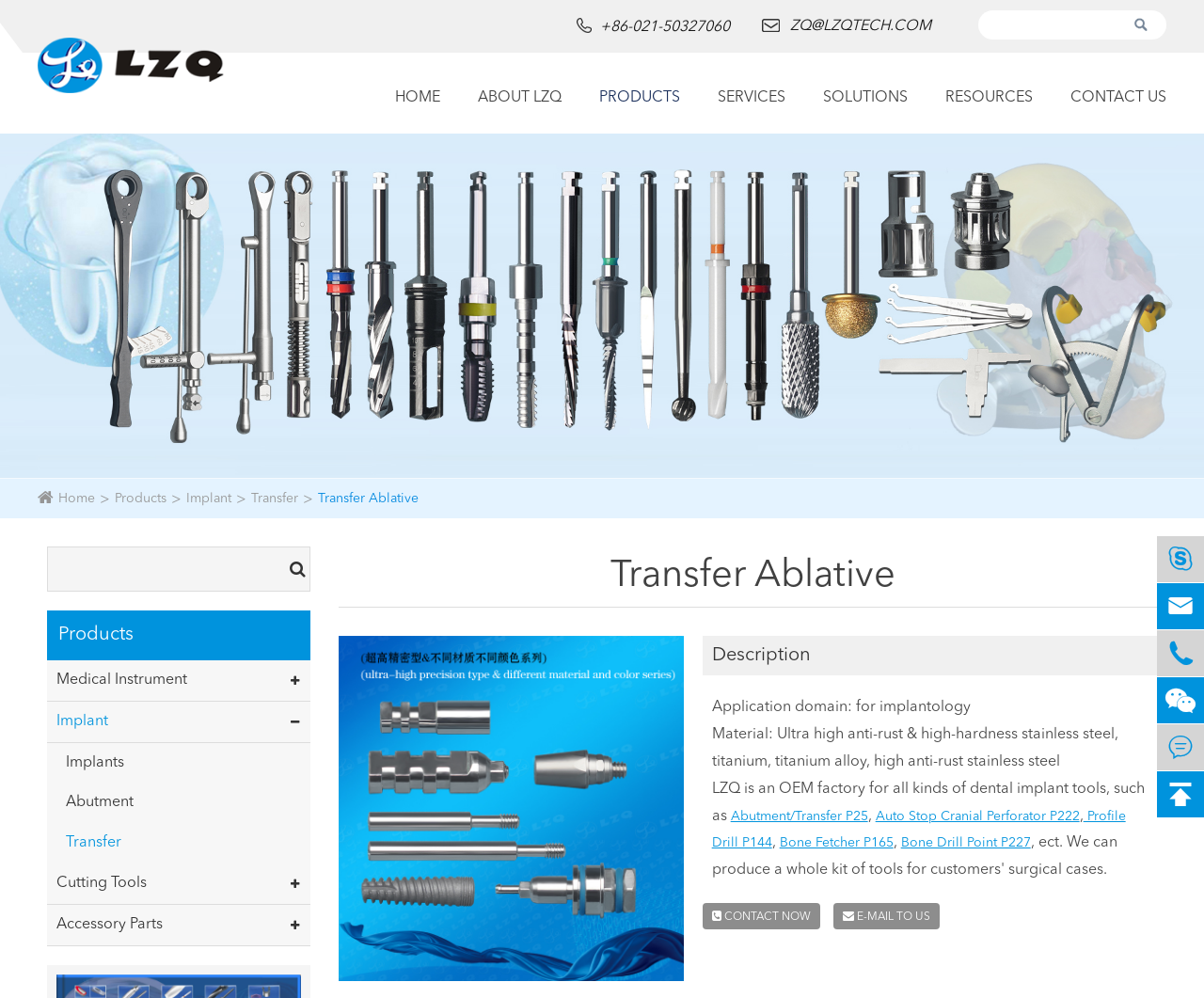Find the bounding box coordinates of the element to click in order to complete this instruction: "Click the 'SCHEDULE ONLINE' button". The bounding box coordinates must be four float numbers between 0 and 1, denoted as [left, top, right, bottom].

None